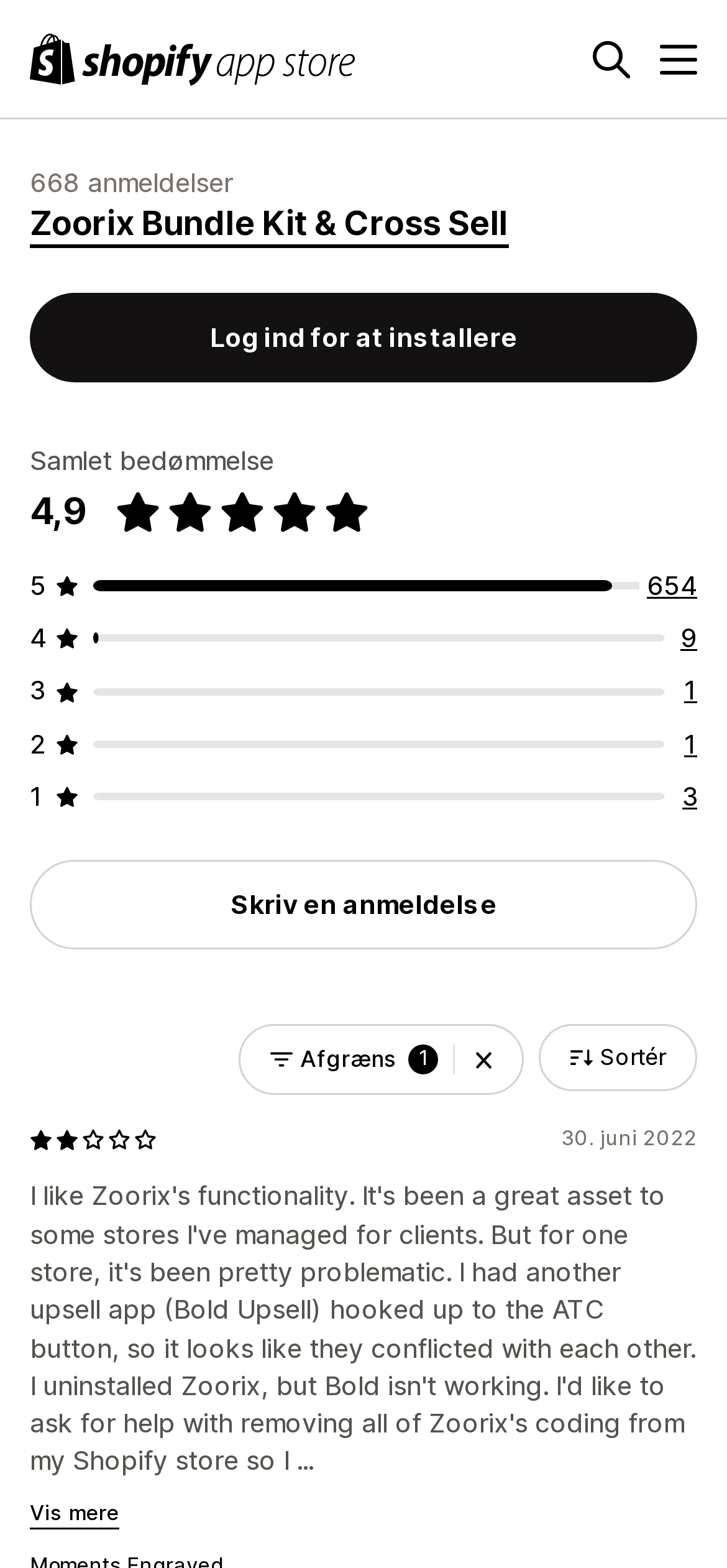Pinpoint the bounding box coordinates of the element to be clicked to execute the instruction: "Click the search button".

[0.815, 0.026, 0.867, 0.049]